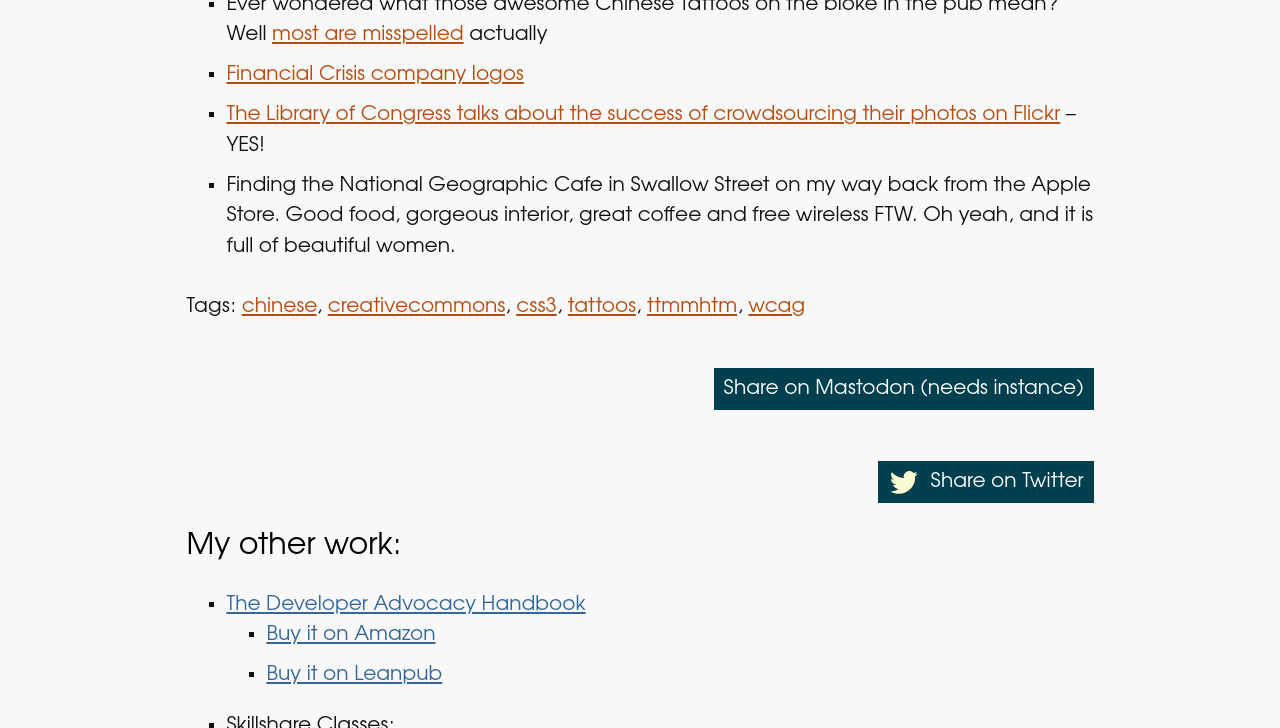Determine the bounding box for the HTML element described here: "Buy it on Leanpub". The coordinates should be given as [left, top, right, bottom] with each number being a float between 0 and 1.

[0.208, 0.914, 0.346, 0.941]